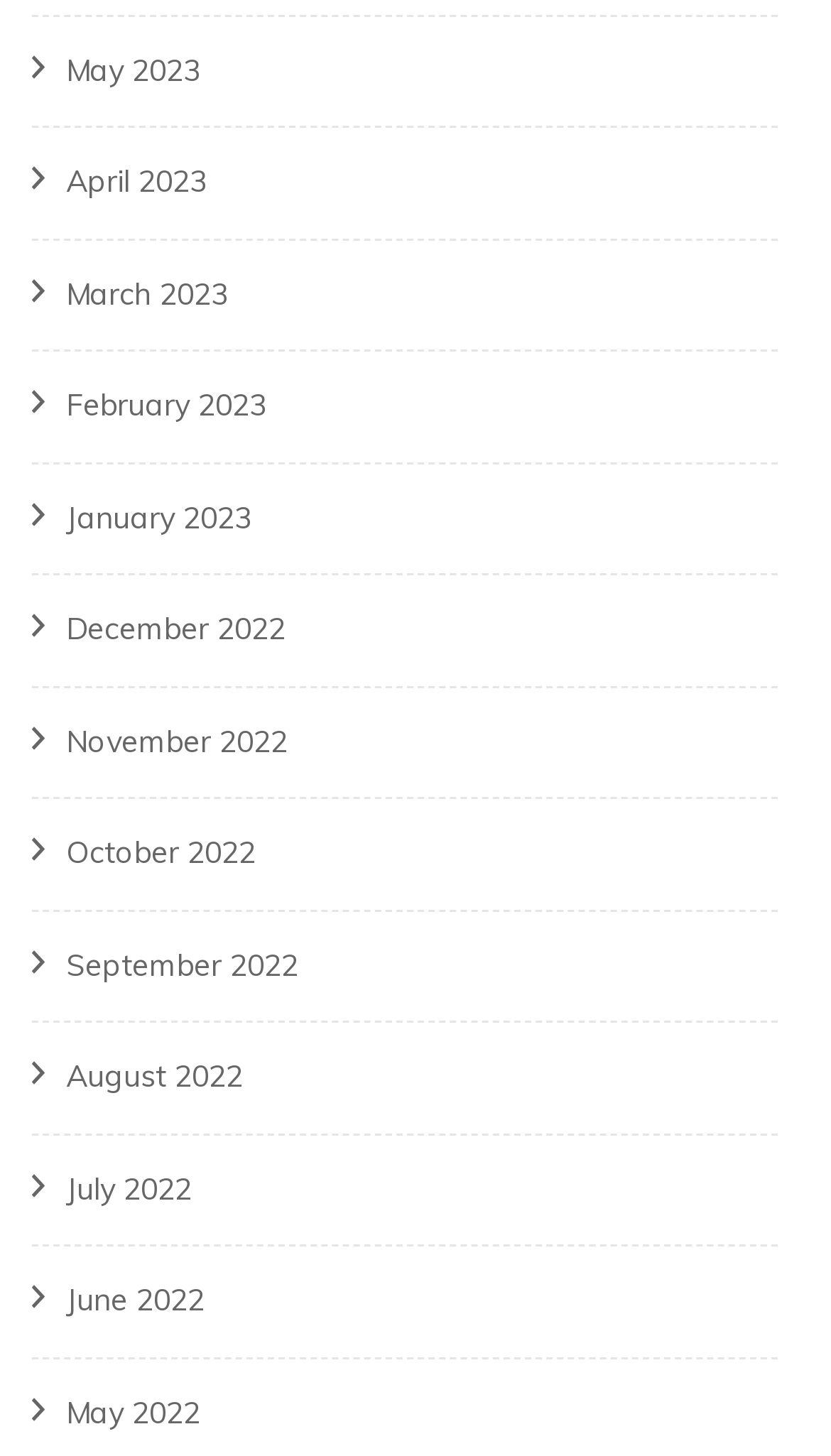What is the month listed above June 2022?
From the screenshot, supply a one-word or short-phrase answer.

May 2022